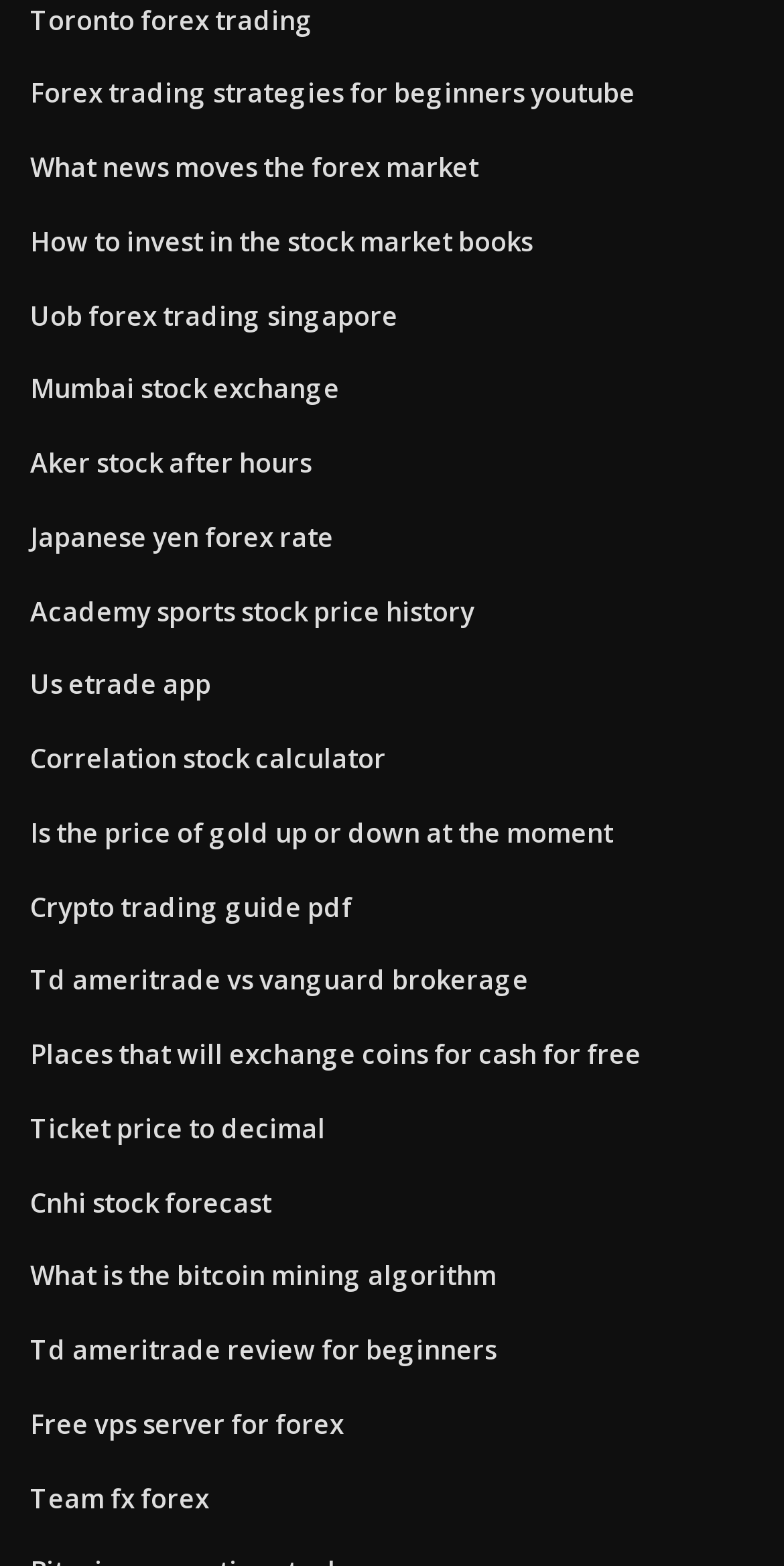Based on the element description: "Toronto forex trading", identify the UI element and provide its bounding box coordinates. Use four float numbers between 0 and 1, [left, top, right, bottom].

[0.038, 0.001, 0.4, 0.024]